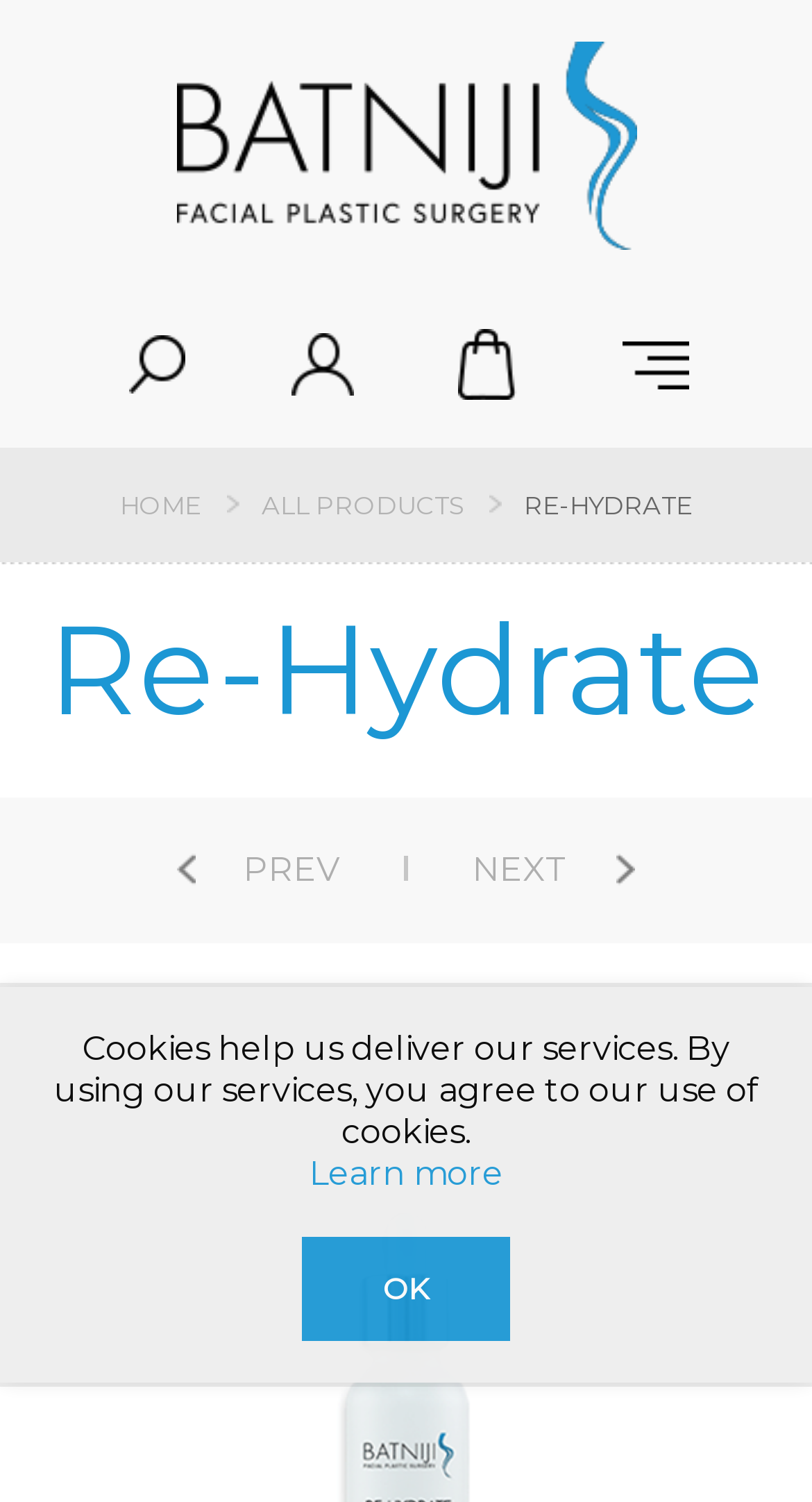Identify the bounding box coordinates for the UI element described as follows: alt="Dr. Batniji Facial Products". Use the format (top-left x, top-left y, bottom-right x, bottom-right y) and ensure all values are floating point numbers between 0 and 1.

[0.217, 0.028, 0.783, 0.166]